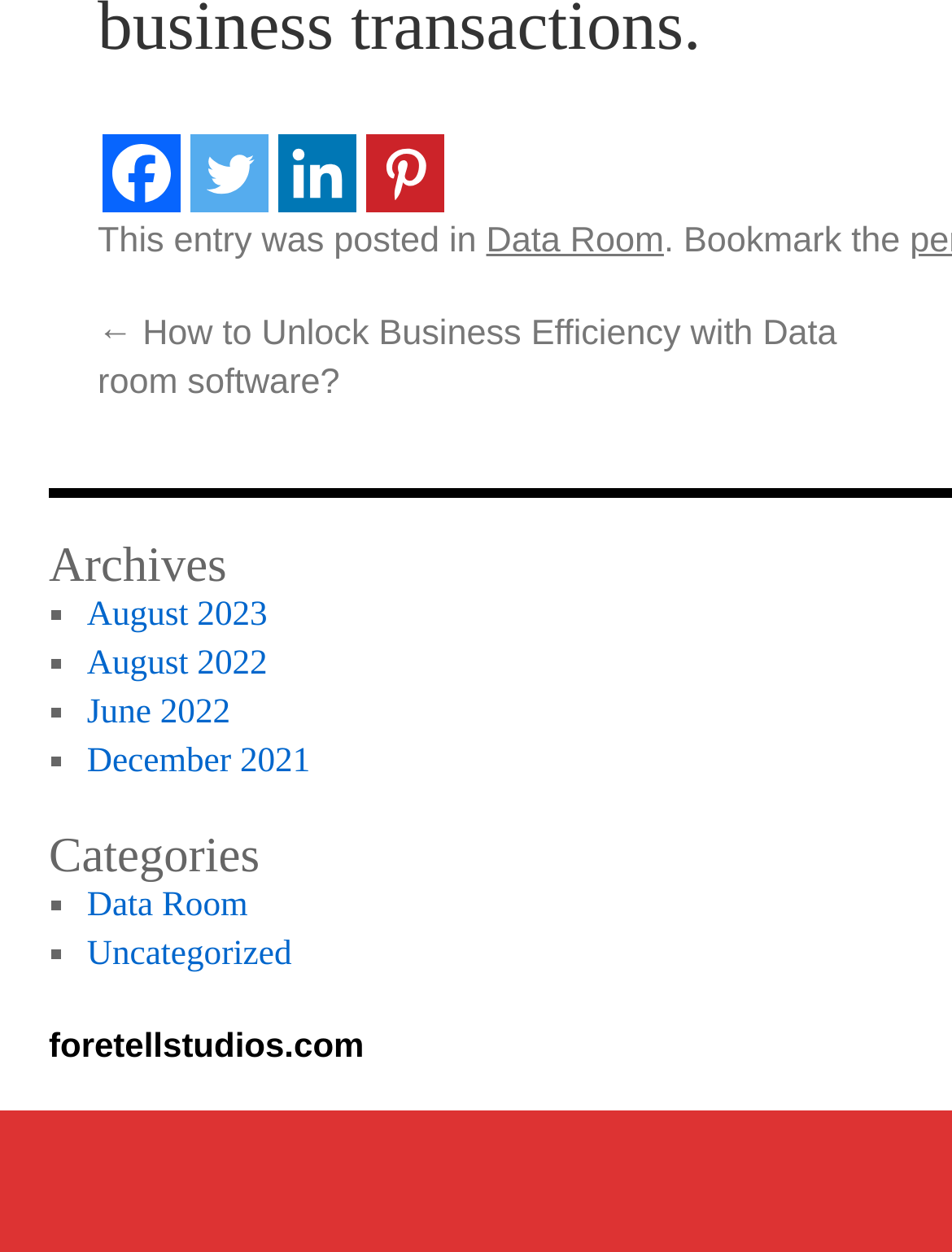Respond with a single word or phrase:
How many social media links are available?

4